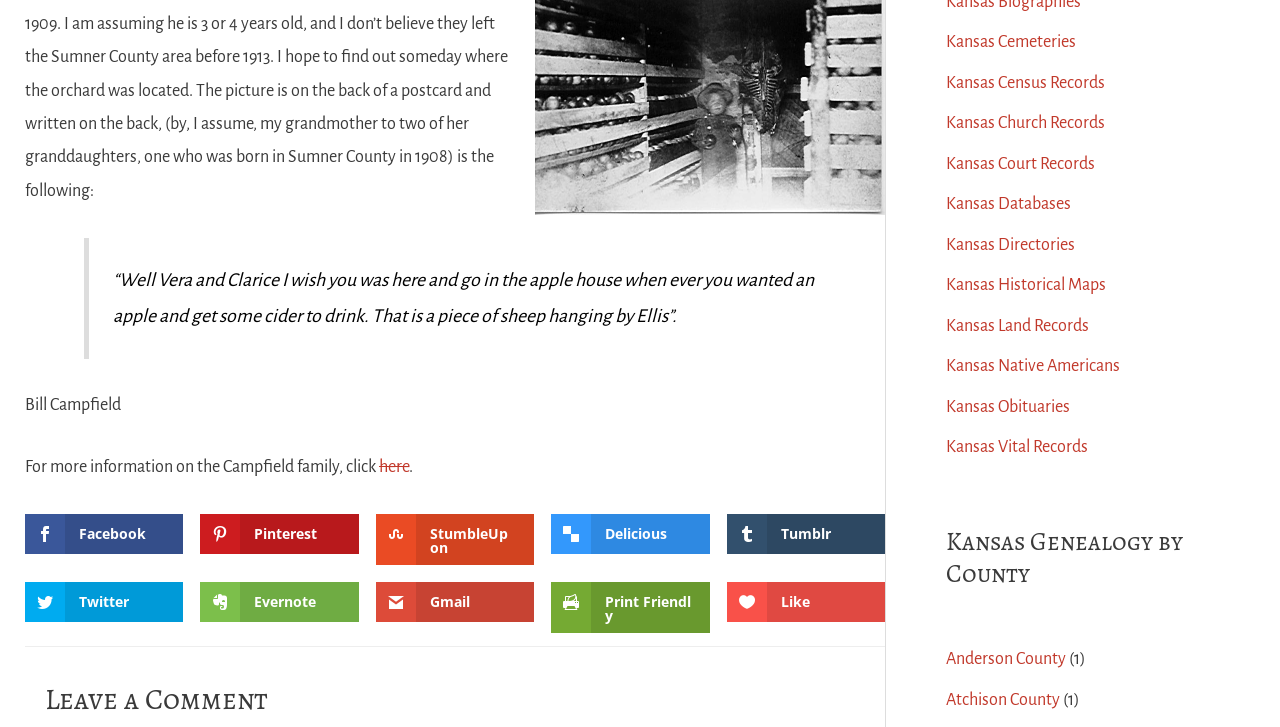Using the provided description: "Atchison County", find the bounding box coordinates of the corresponding UI element. The output should be four float numbers between 0 and 1, in the format [left, top, right, bottom].

[0.739, 0.95, 0.828, 0.975]